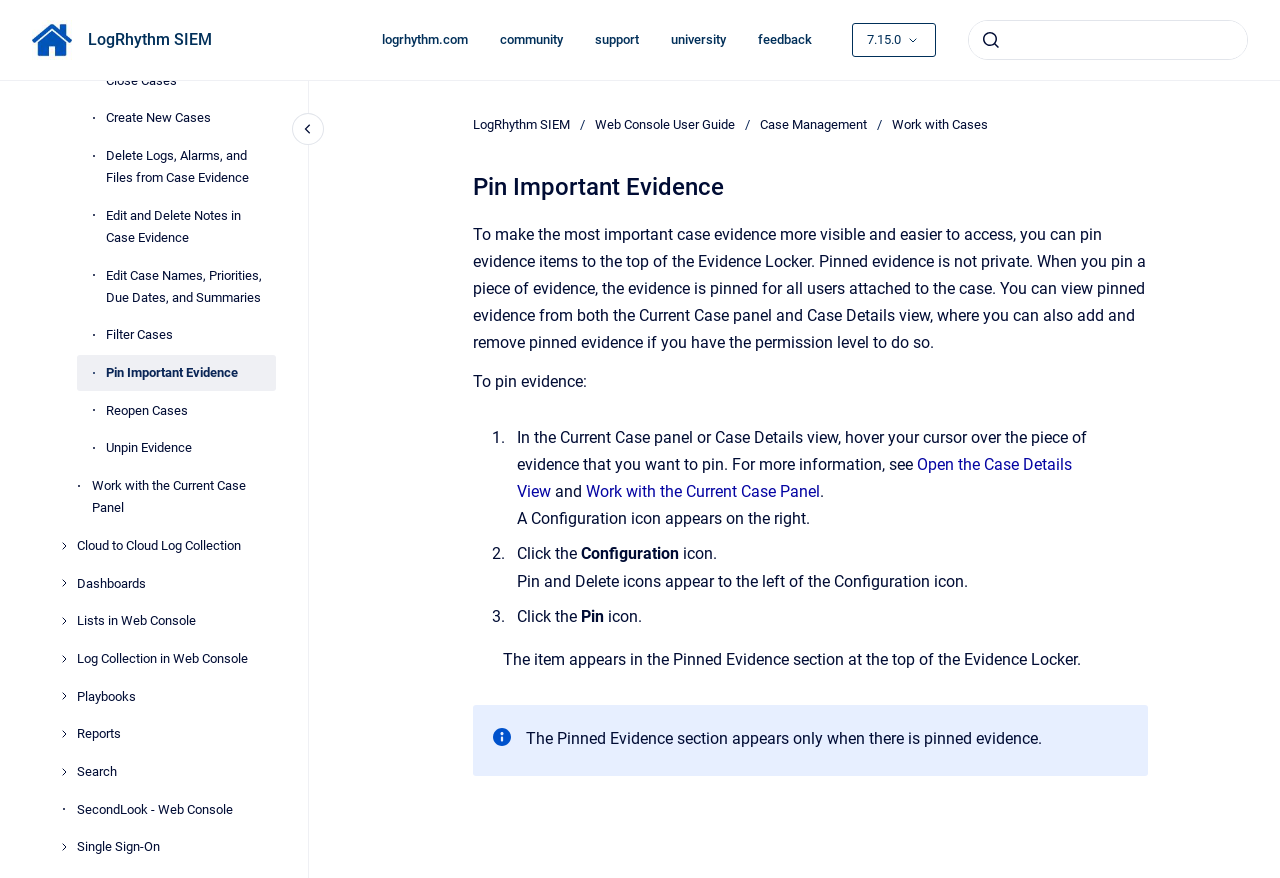Please identify the bounding box coordinates of the clickable element to fulfill the following instruction: "view case tags". The coordinates should be four float numbers between 0 and 1, i.e., [left, top, right, bottom].

[0.083, 0.029, 0.216, 0.069]